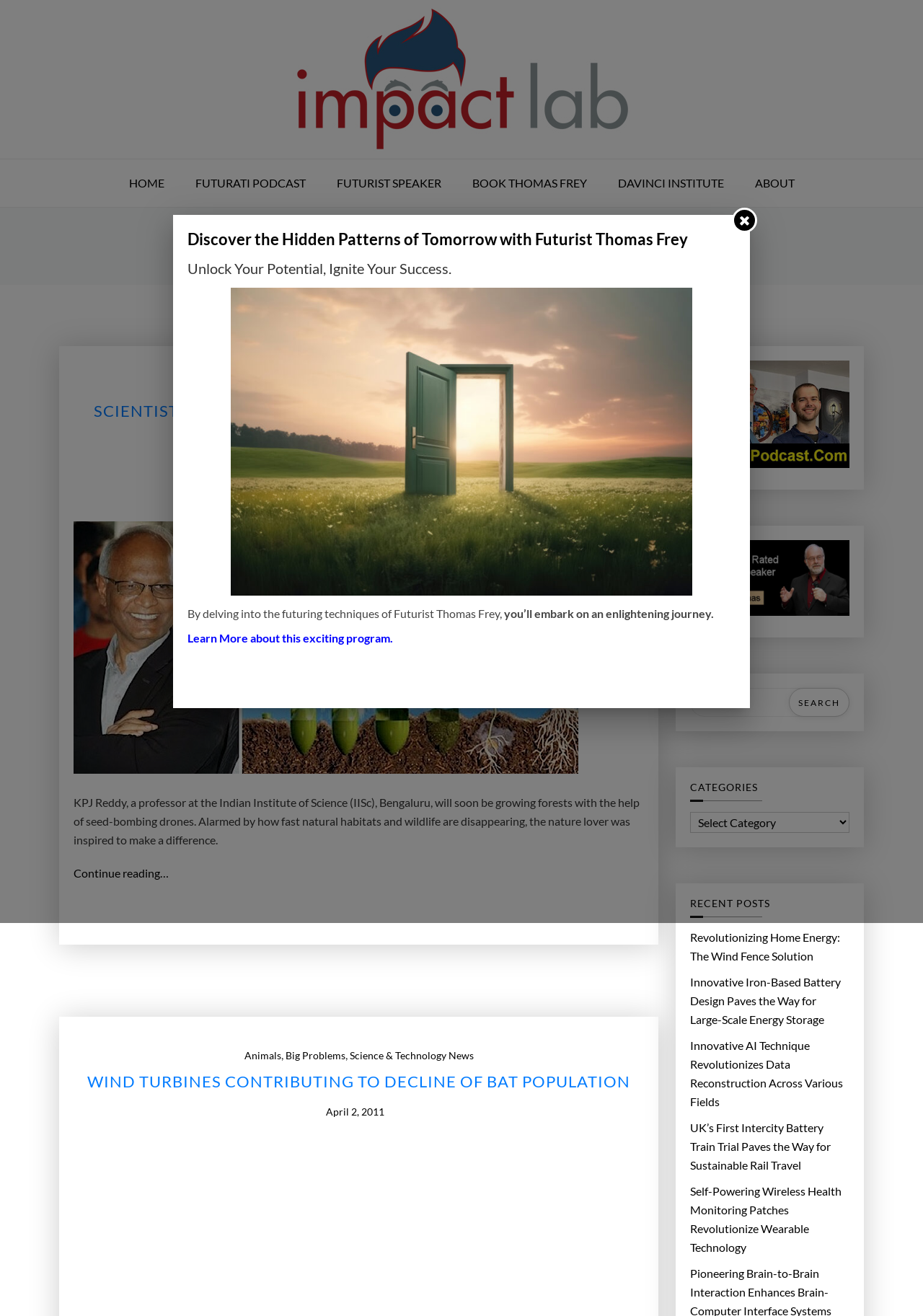Please identify the bounding box coordinates of the clickable area that will allow you to execute the instruction: "View the 'CATEGORIES'".

[0.748, 0.594, 0.92, 0.609]